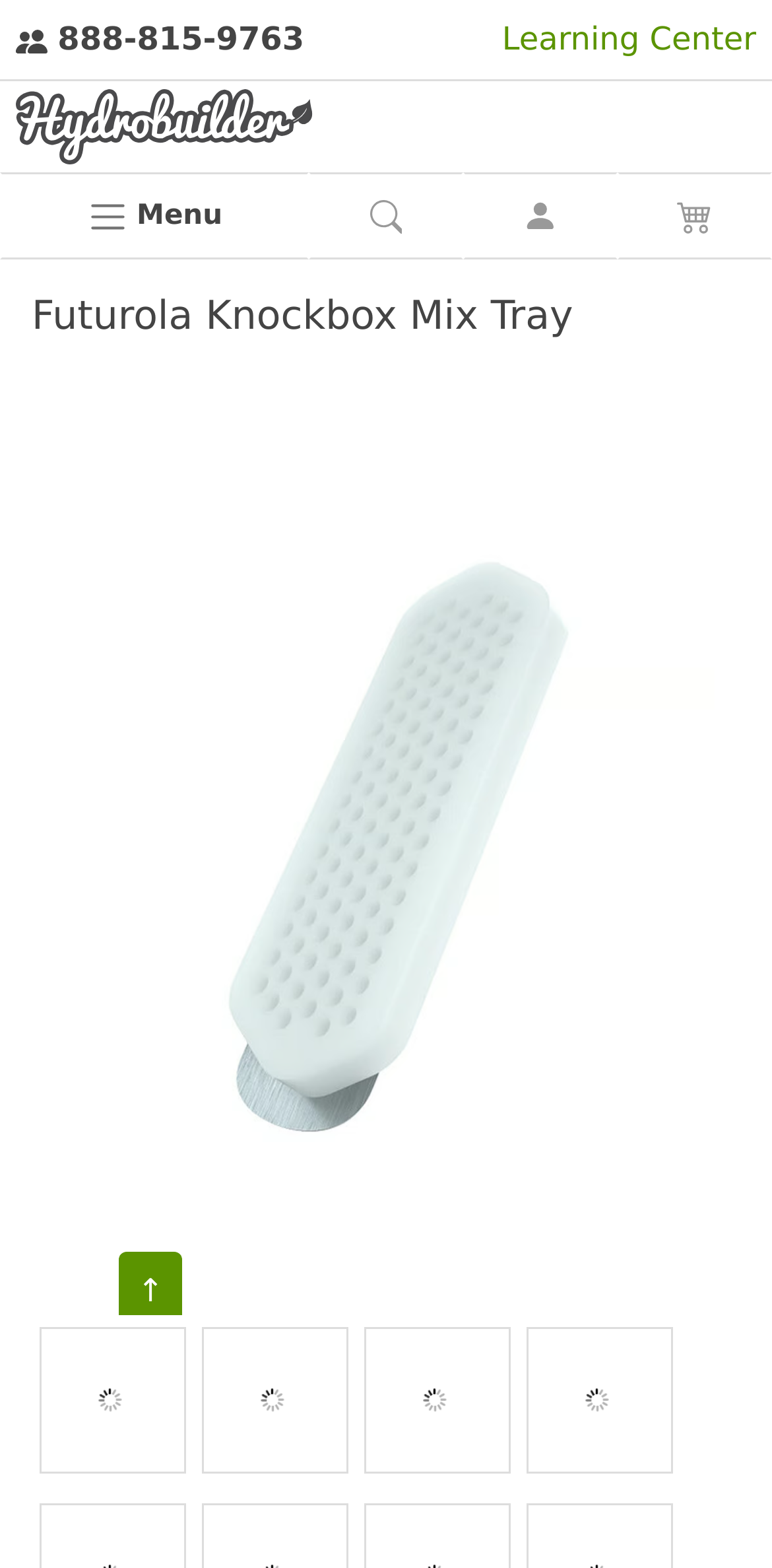Please locate the bounding box coordinates of the element that should be clicked to achieve the given instruction: "Visit the Learning Center".

[0.65, 0.013, 0.979, 0.037]